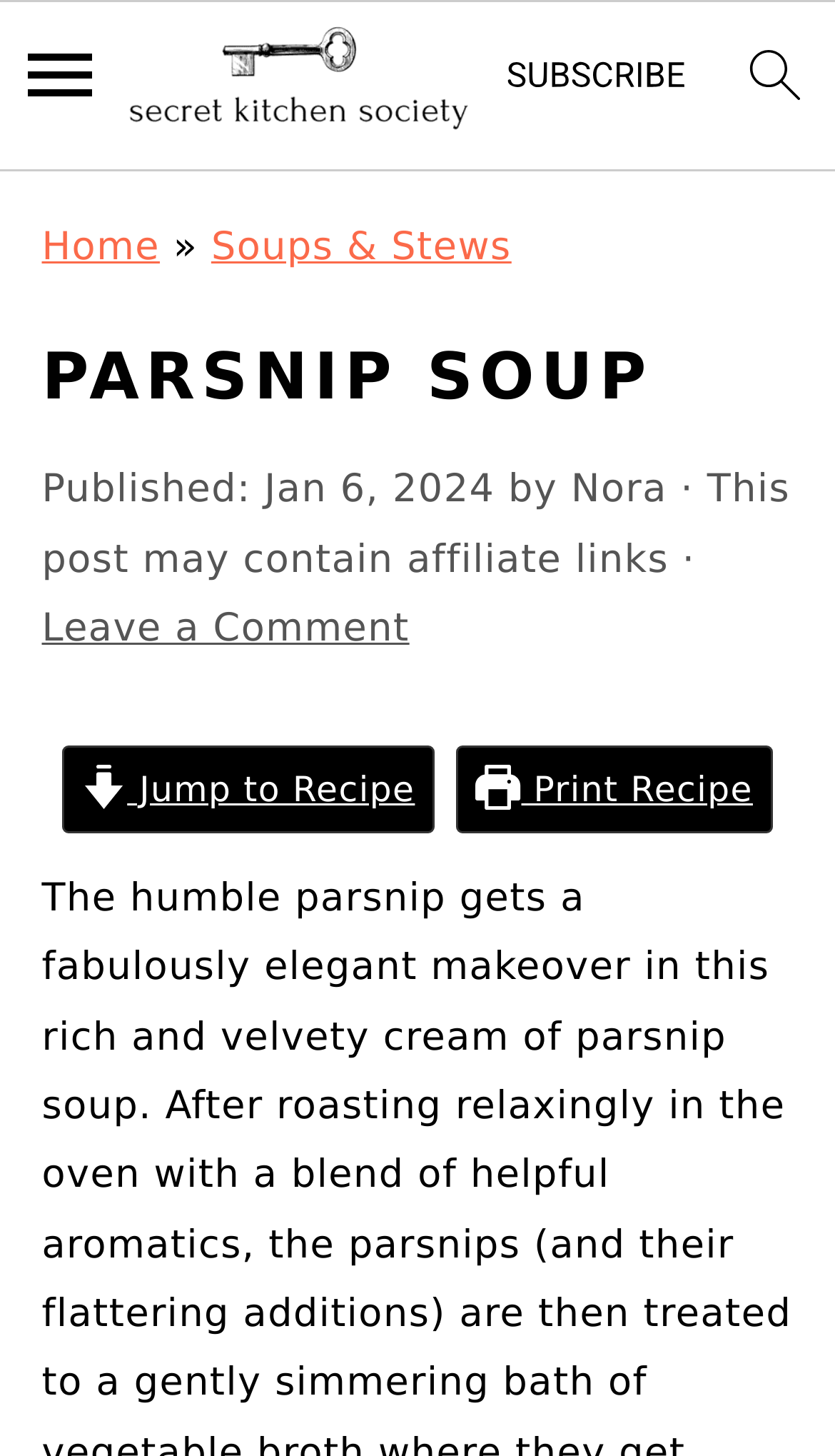Show the bounding box coordinates of the element that should be clicked to complete the task: "Load more".

None